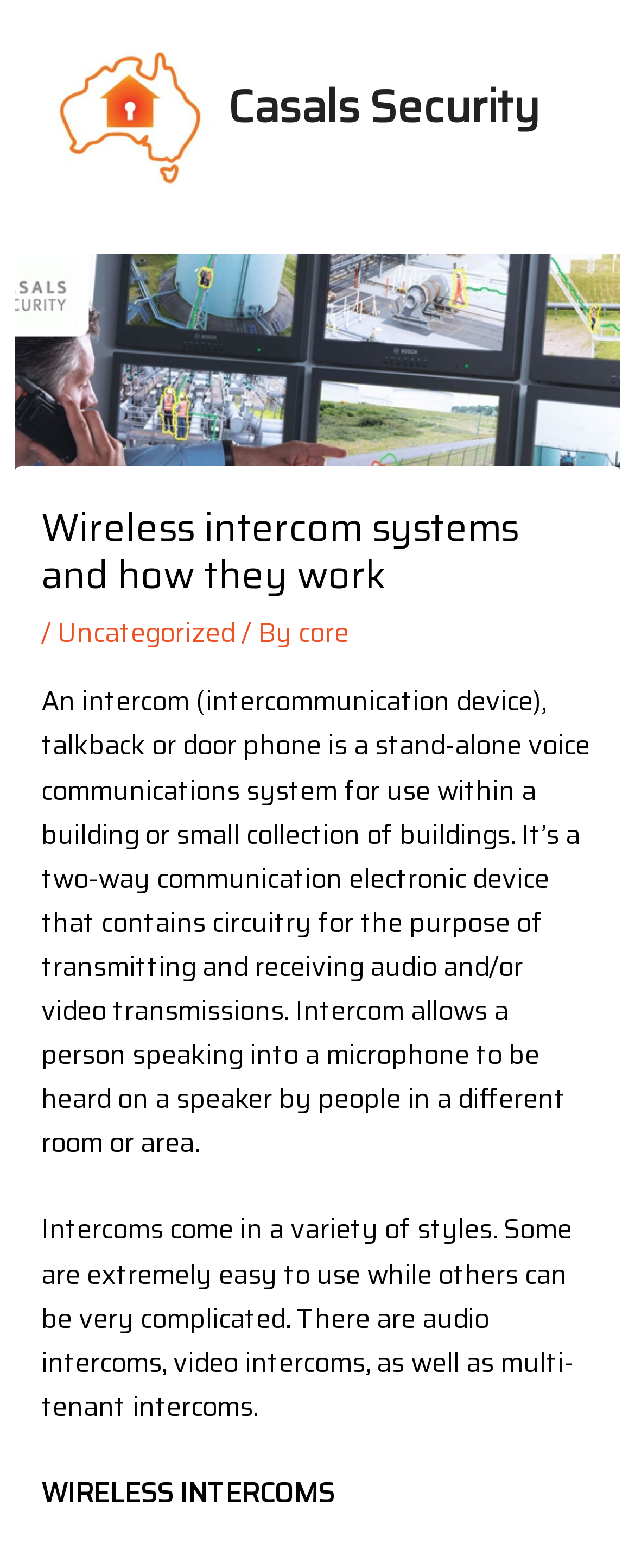Elaborate on the webpage's design and content in a detailed caption.

The webpage is about wireless intercom systems and how they work. At the top left corner, there is a logo of Casals Security, which is a clickable image. Next to the logo, there is a horizontal navigation menu with a link to the Casals Security homepage. 

Below the navigation menu, there is a large header image that spans almost the entire width of the page, with a heading that reads "Wireless intercom systems and how they work" in the center. The heading is followed by a subheading that indicates the article is categorized under "Uncategorized" and is written by "core".

The main content of the page is divided into three paragraphs. The first paragraph provides a detailed description of what an intercom is, its purpose, and its functionality. The second paragraph explains that intercoms come in various styles, ranging from easy to use to complicated, and that there are different types of intercoms, including audio, video, and multi-tenant intercoms. The third paragraph is a heading that reads "WIRELESS INTERCOMS" in a larger font size, likely indicating the start of a new section or topic.

Overall, the webpage has a simple and clean layout, with a focus on providing informative content about wireless intercom systems.